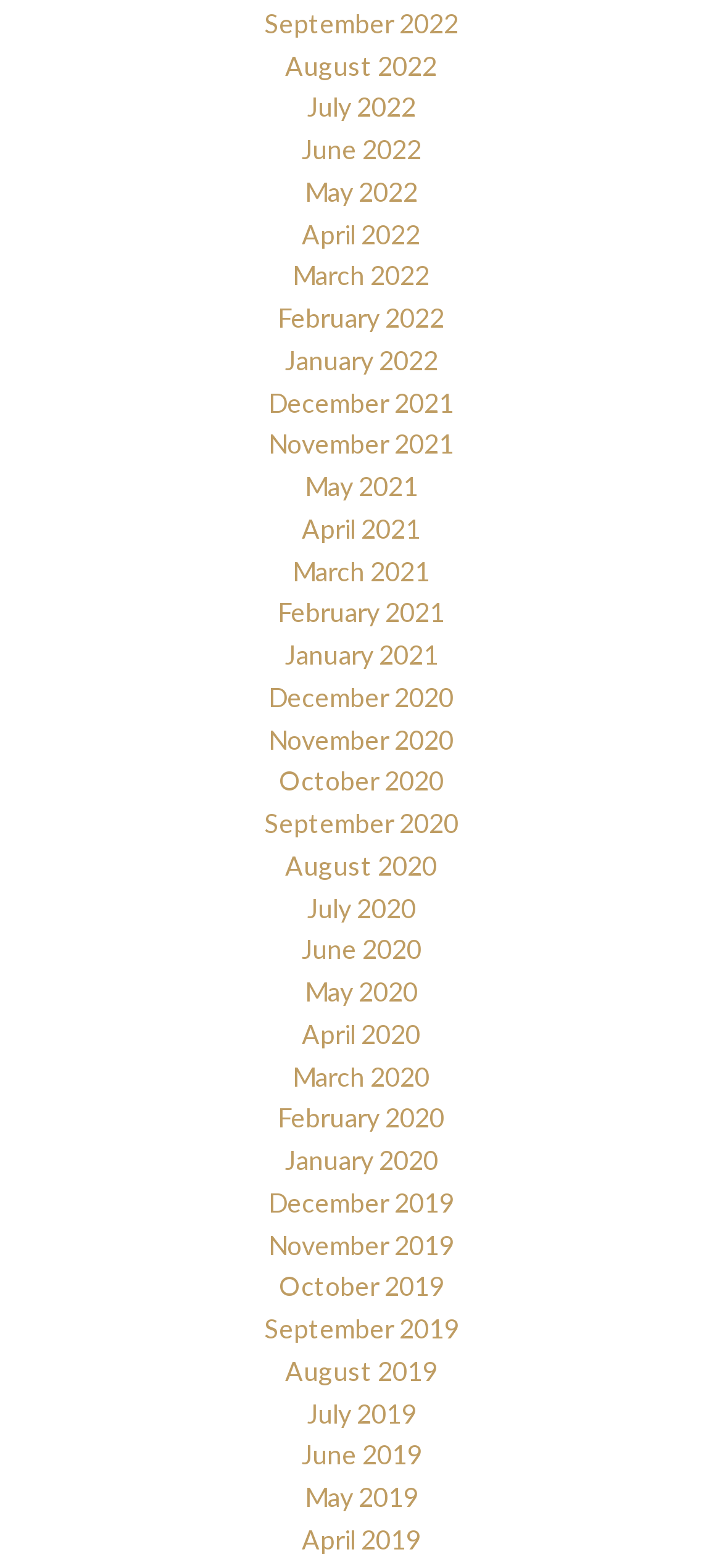Are the months listed in chronological order?
Using the information from the image, answer the question thoroughly.

I analyzed the links on the webpage and found that they are arranged in a vertical list in chronological order, with the most recent month at the top and the earliest month at the bottom.